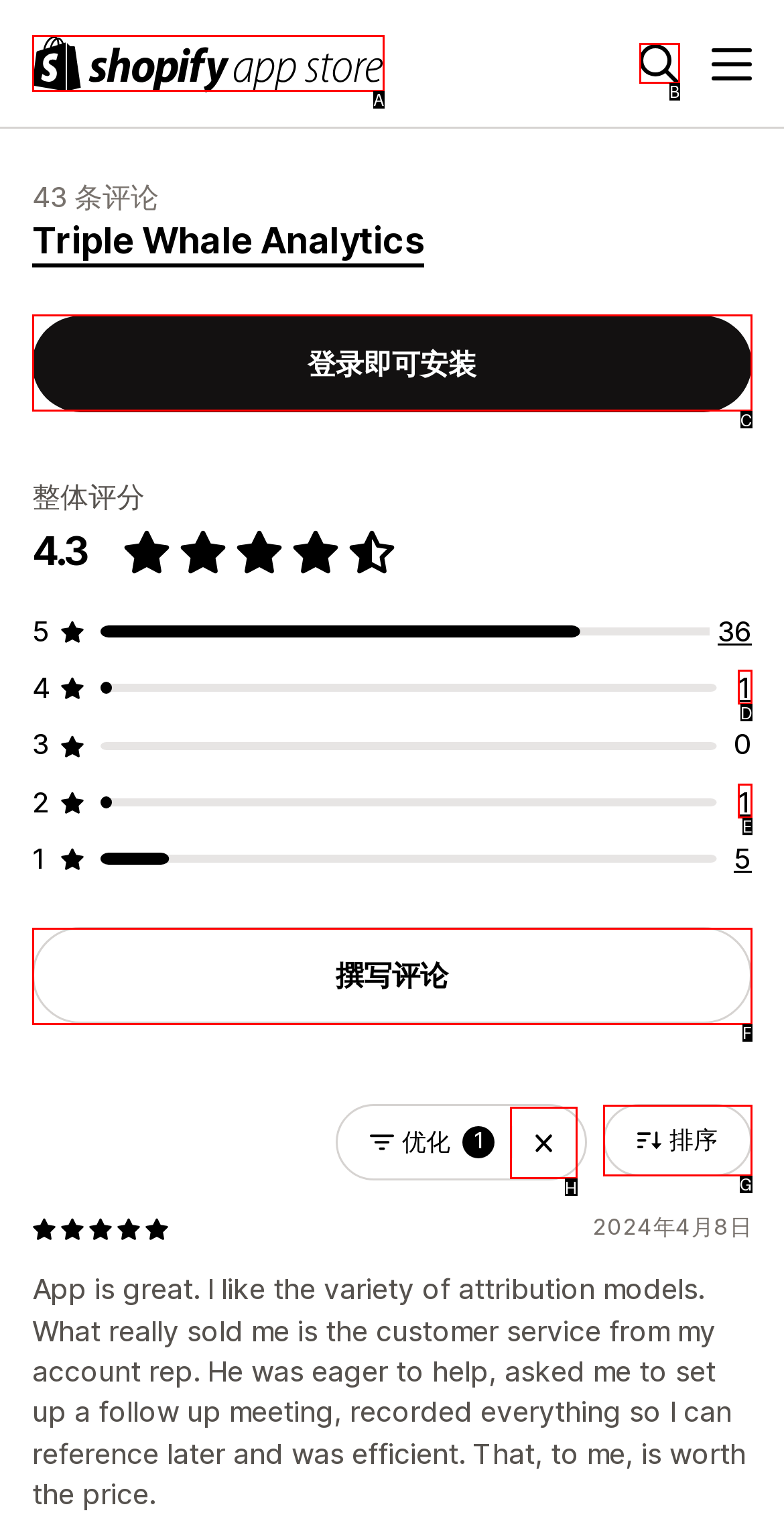Based on the task: Clear filter conditions, which UI element should be clicked? Answer with the letter that corresponds to the correct option from the choices given.

H